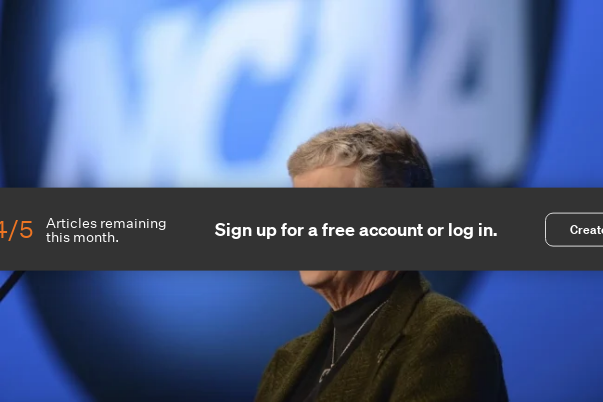What is the number of articles remaining for the month?
Answer the question with a detailed and thorough explanation.

The banner at the bottom of the image indicates that there are currently four articles remaining for the month, along with a prompt encouraging viewers to sign up for a free account or log in to access more content.